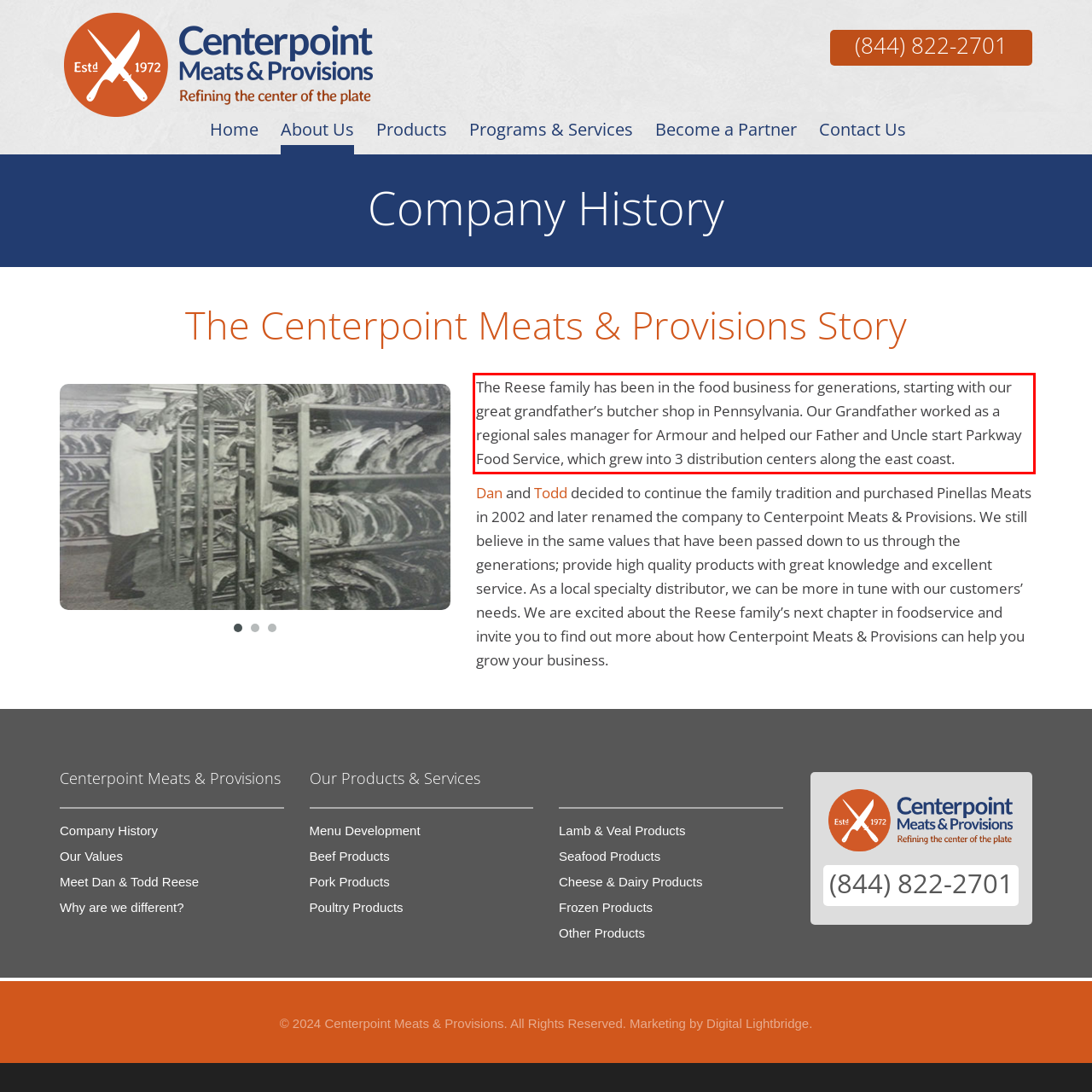Please identify and extract the text from the UI element that is surrounded by a red bounding box in the provided webpage screenshot.

The Reese family has been in the food business for generations, starting with our great grandfather’s butcher shop in Pennsylvania. Our Grandfather worked as a regional sales manager for Armour and helped our Father and Uncle start Parkway Food Service, which grew into 3 distribution centers along the east coast.